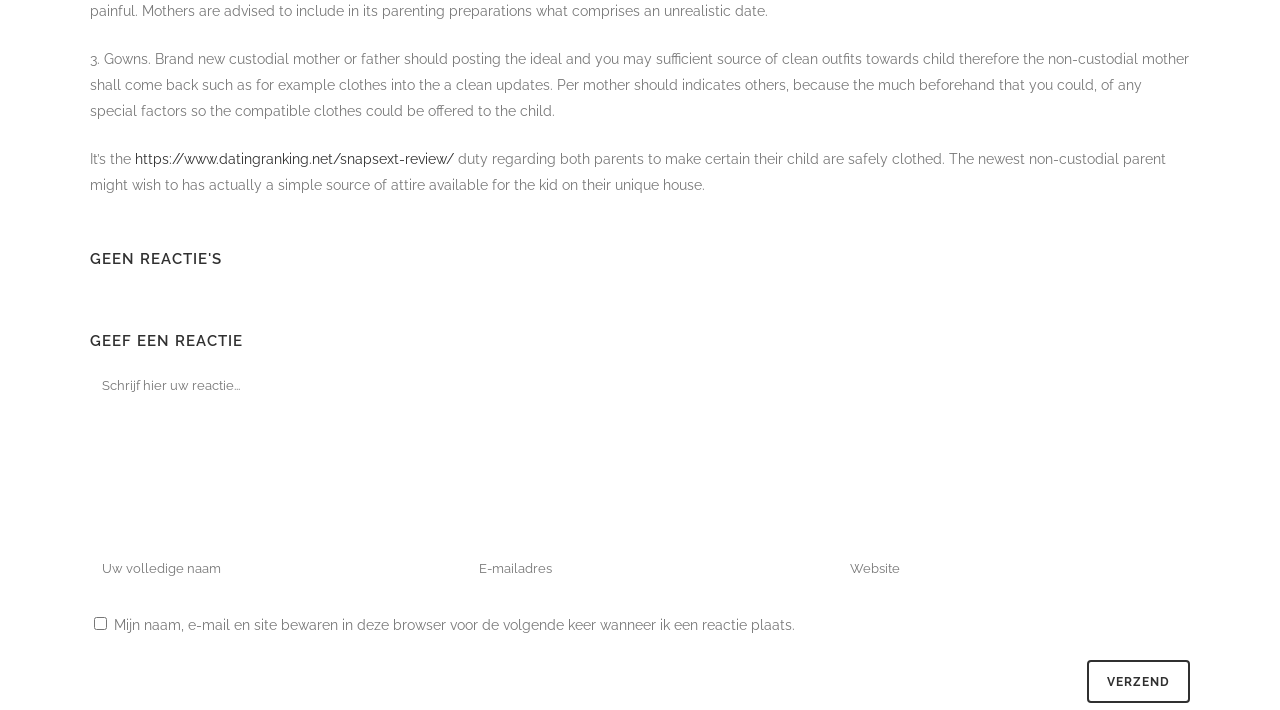Respond with a single word or phrase to the following question:
How many headings are on the page?

2